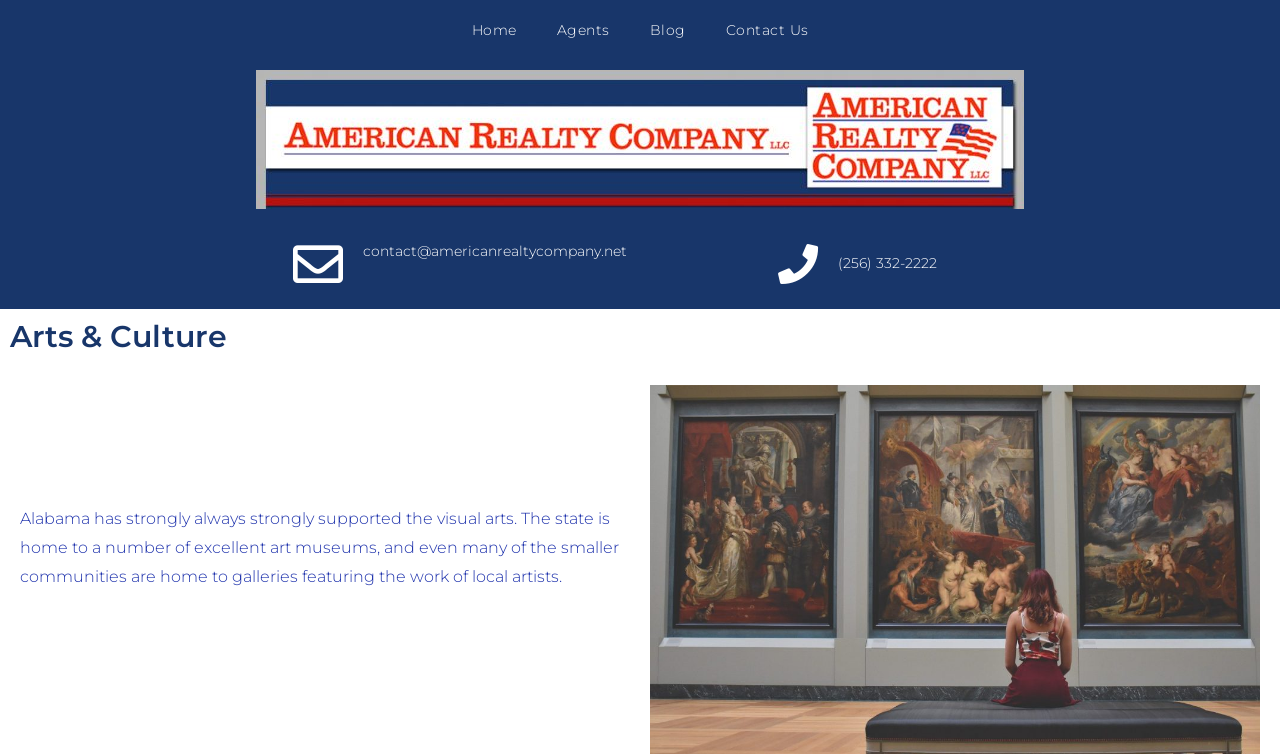What type of arts is Alabama known for supporting?
Refer to the image and respond with a one-word or short-phrase answer.

Visual arts